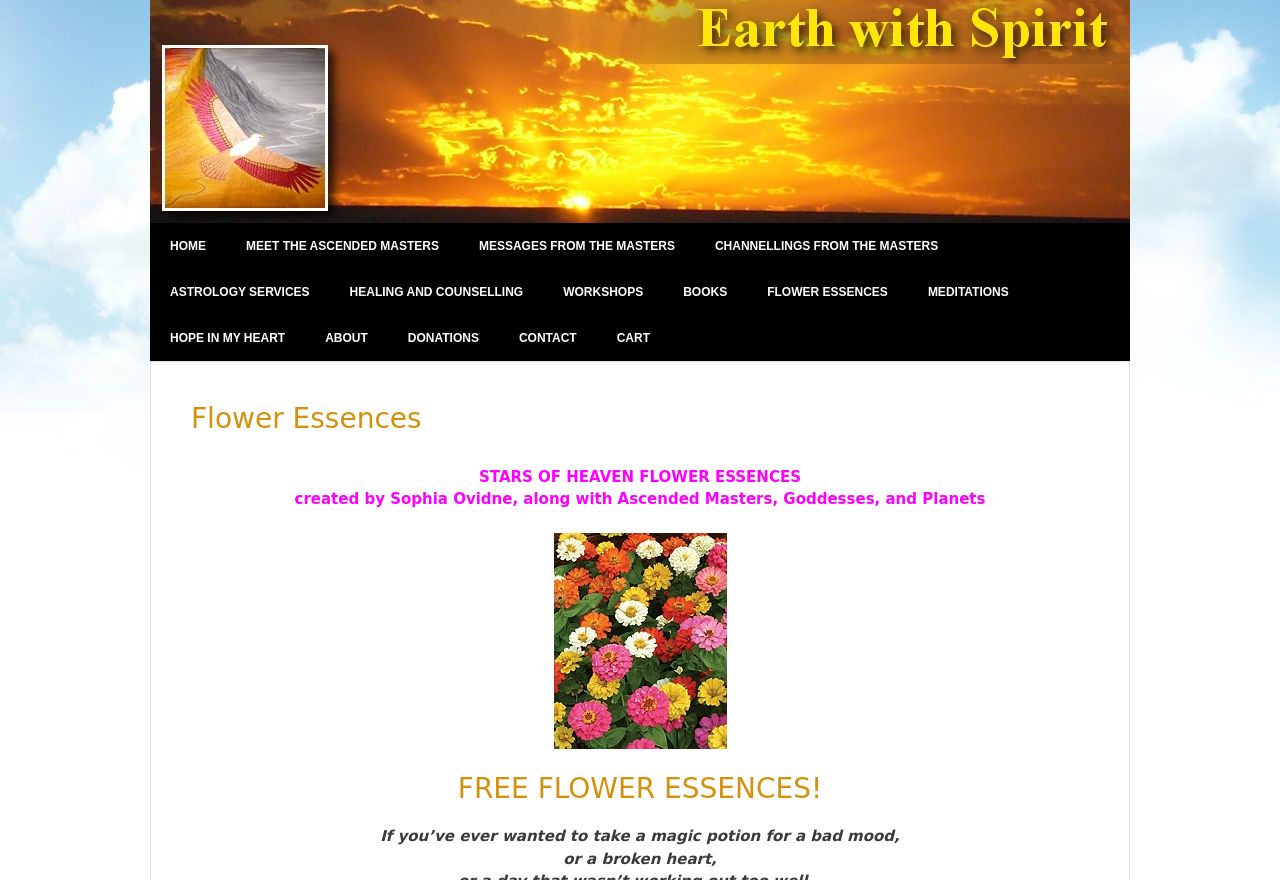Explain the webpage in detail.

The webpage is about Flower Essences, specifically from Earth With Spirit. At the top, there is a navigation menu with 14 links, including "HOME", "MEET THE ASCENDED MASTERS", "MESSAGES FROM THE MASTERS", and others, arranged horizontally across the page. 

Below the navigation menu, there is a header section with a heading "Flower Essences" in the center. Underneath the header, there is a section with a title "STARS OF HEAVEN FLOWER ESSENCES" and a description "created by Sophia Ovidne, along with Ascended Masters, Goddesses, and Planets". 

To the right of this section, there is an image of a Zinnia flower. Below this image, there is another heading "FREE FLOWER ESSENCES!" followed by two paragraphs of text. The first paragraph starts with "If you’ve ever wanted to take a magic potion for a bad mood," and the second paragraph continues with "or a broken heart,".